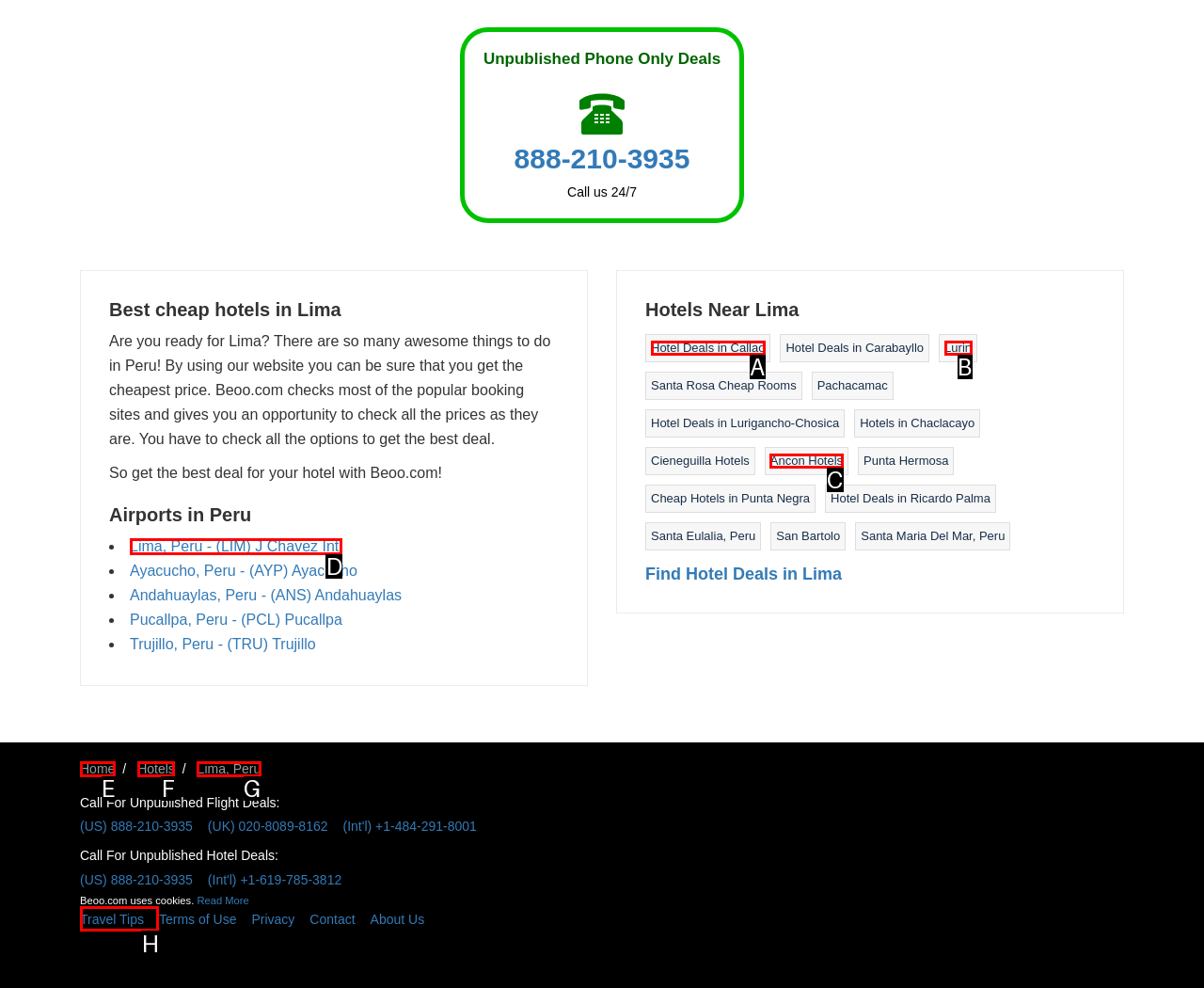Select the option that matches this description: Lima, Peru
Answer by giving the letter of the chosen option.

G